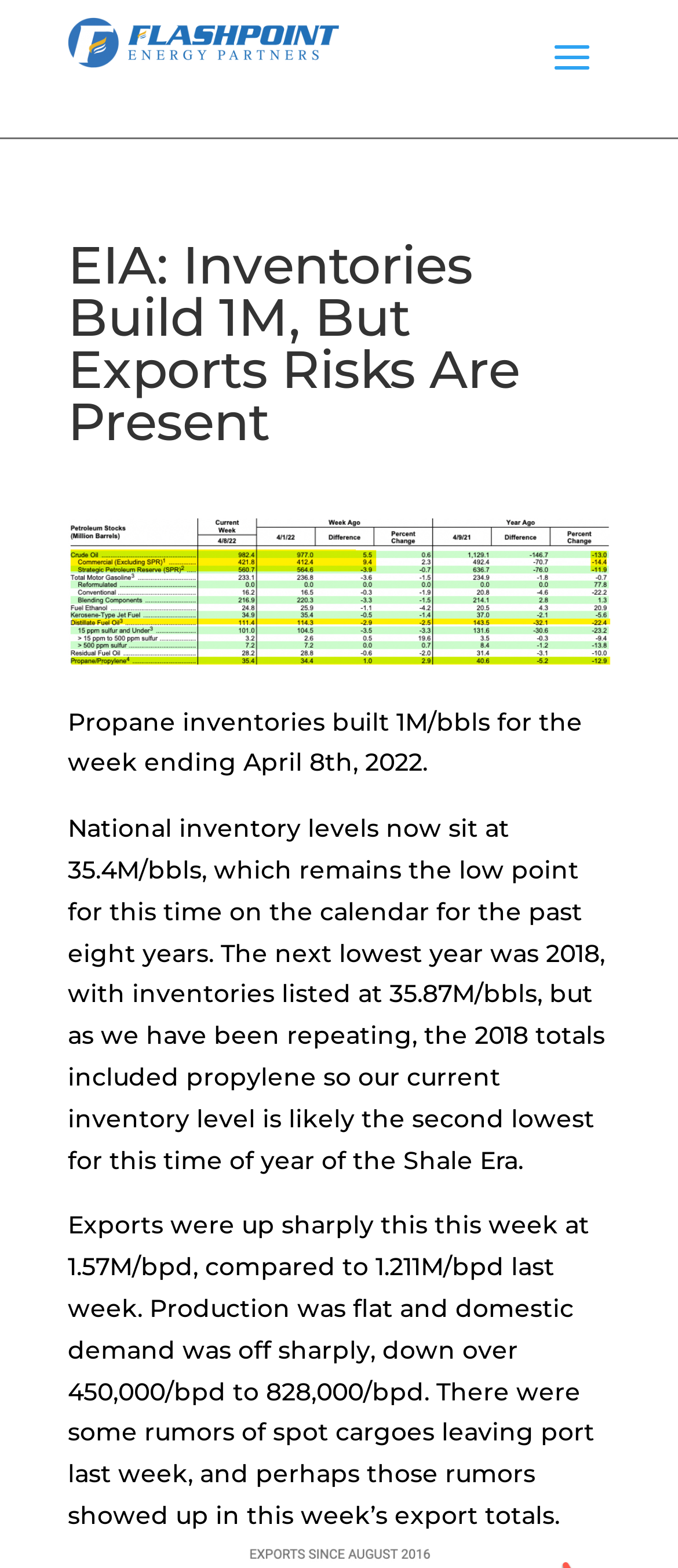Please answer the following question using a single word or phrase: 
What is the inventory level comparison to 2018?

second lowest